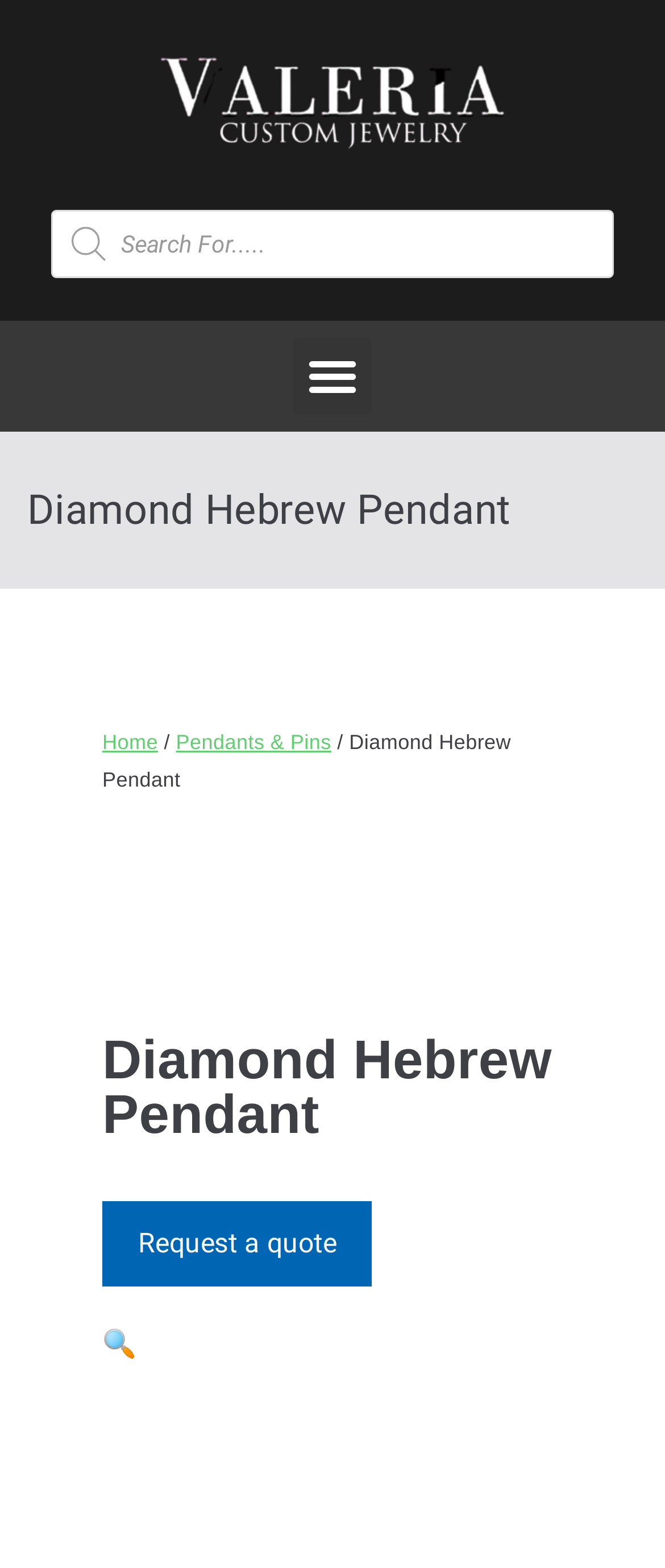How can users request a quote?
Please use the image to provide a one-word or short phrase answer.

Click on 'Request a quote'